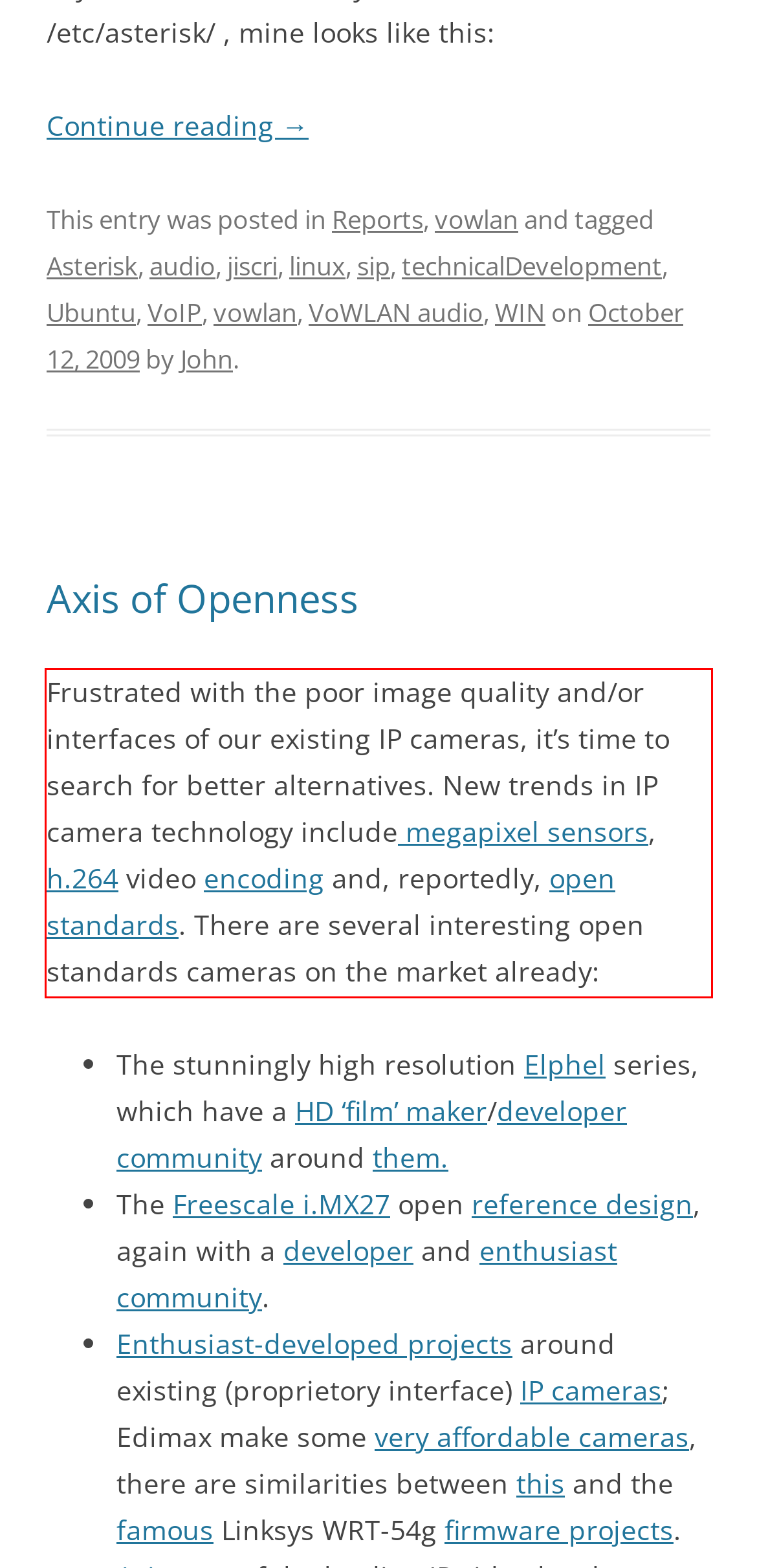You are given a screenshot showing a webpage with a red bounding box. Perform OCR to capture the text within the red bounding box.

Frustrated with the poor image quality and/or interfaces of our existing IP cameras, it’s time to search for better alternatives. New trends in IP camera technology include megapixel sensors, h.264 video encoding and, reportedly, open standards. There are several interesting open standards cameras on the market already: